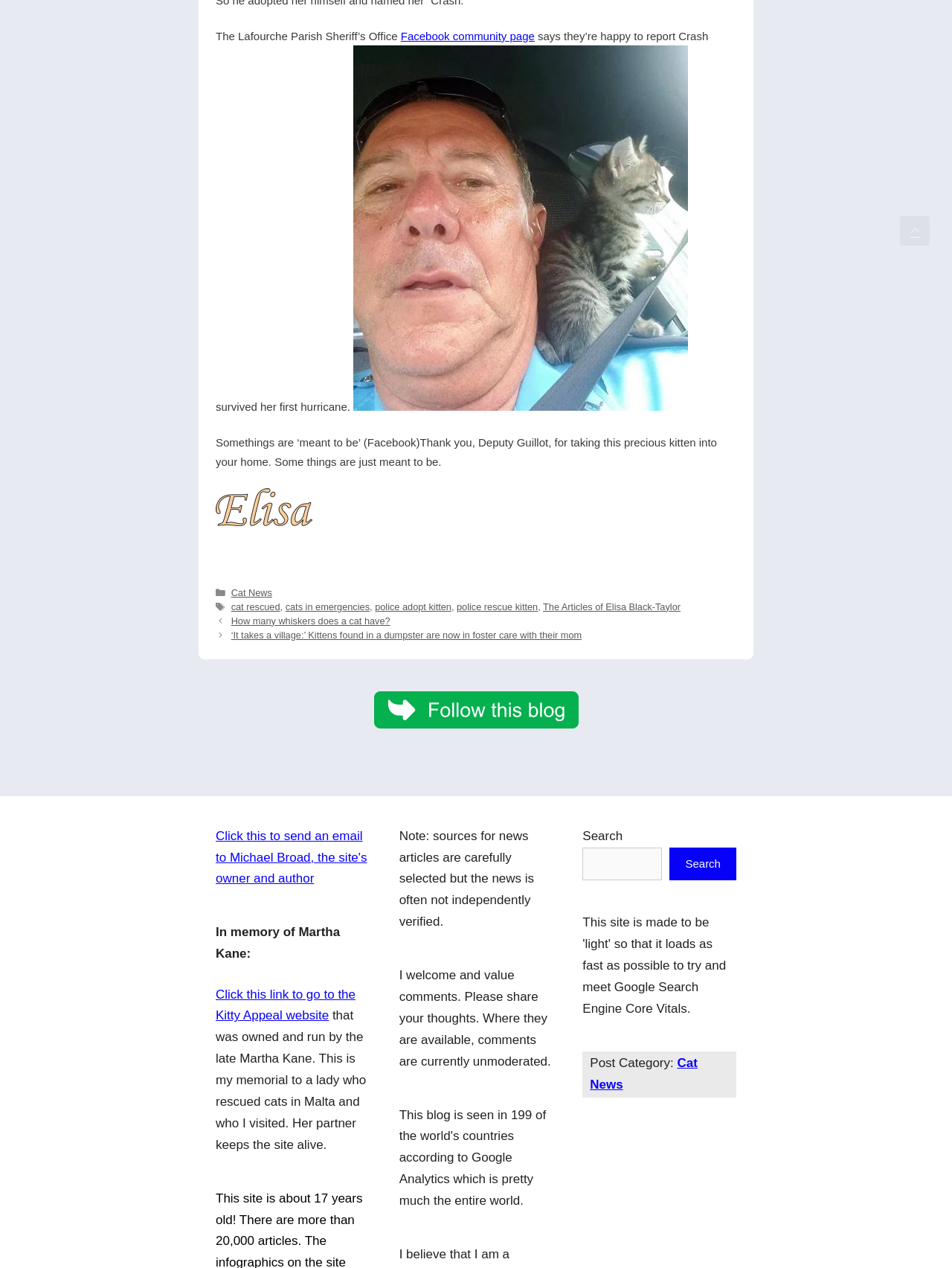Answer the following inquiry with a single word or phrase:
How can you contact the site's owner?

By clicking the link to send an email